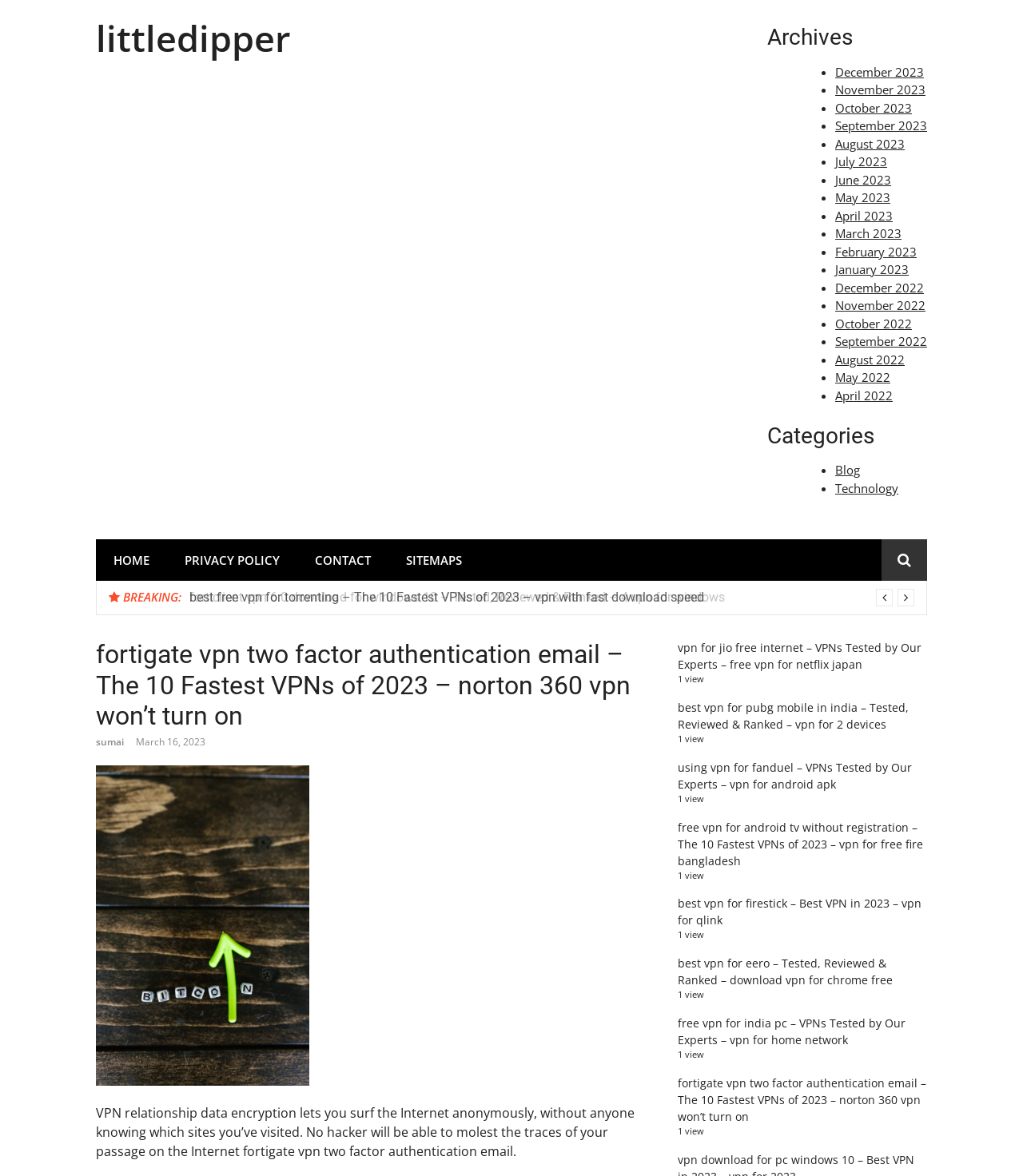Pinpoint the bounding box coordinates of the element you need to click to execute the following instruction: "Click on the 'littledipper' link". The bounding box should be represented by four float numbers between 0 and 1, in the format [left, top, right, bottom].

[0.094, 0.012, 0.284, 0.053]